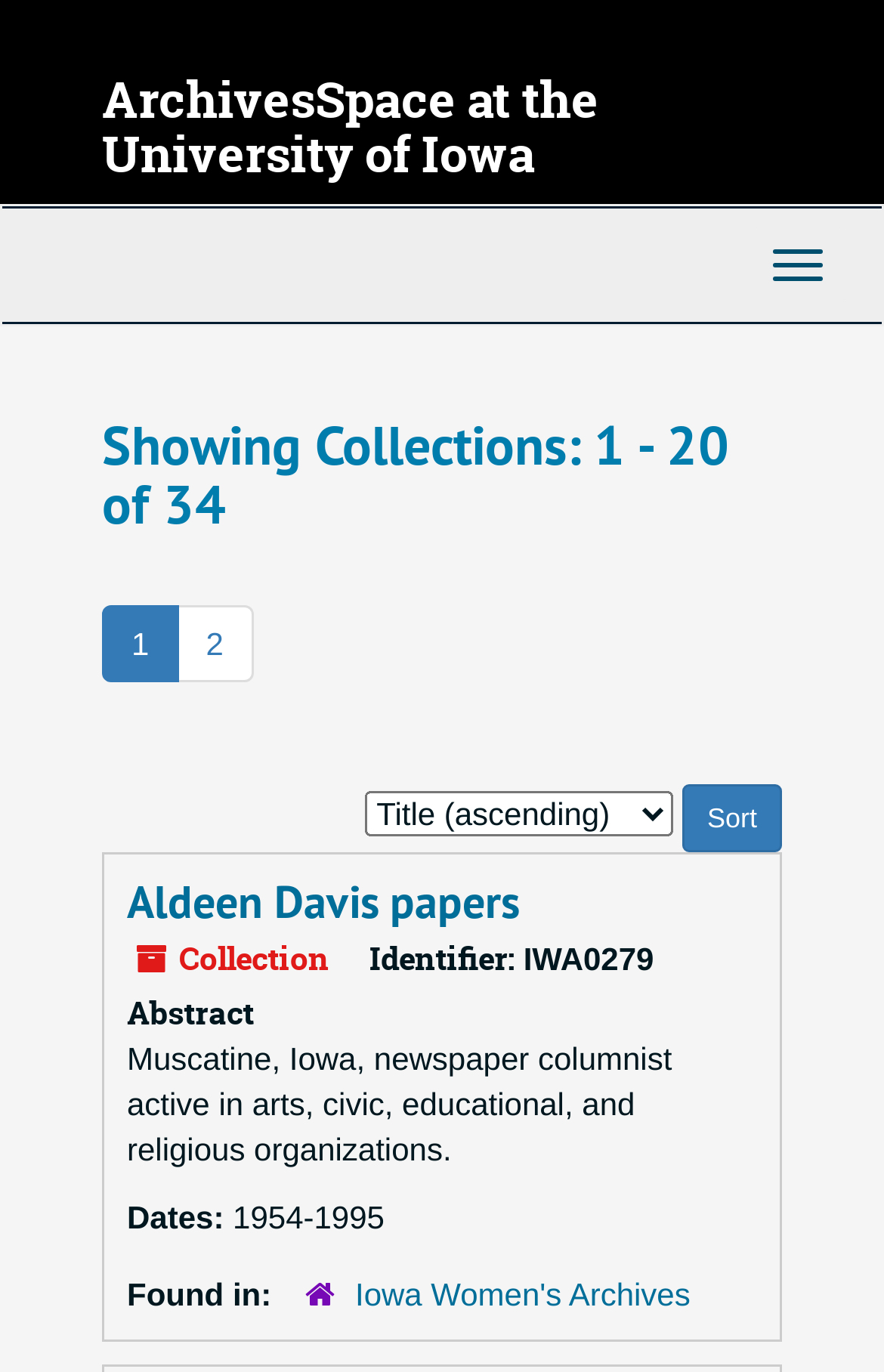Can you give a comprehensive explanation to the question given the content of the image?
What is the name of the first collection?

The first collection listed on the webpage has a heading 'Aldeen Davis papers' and a link with the same text, indicating that this is the name of the first collection.